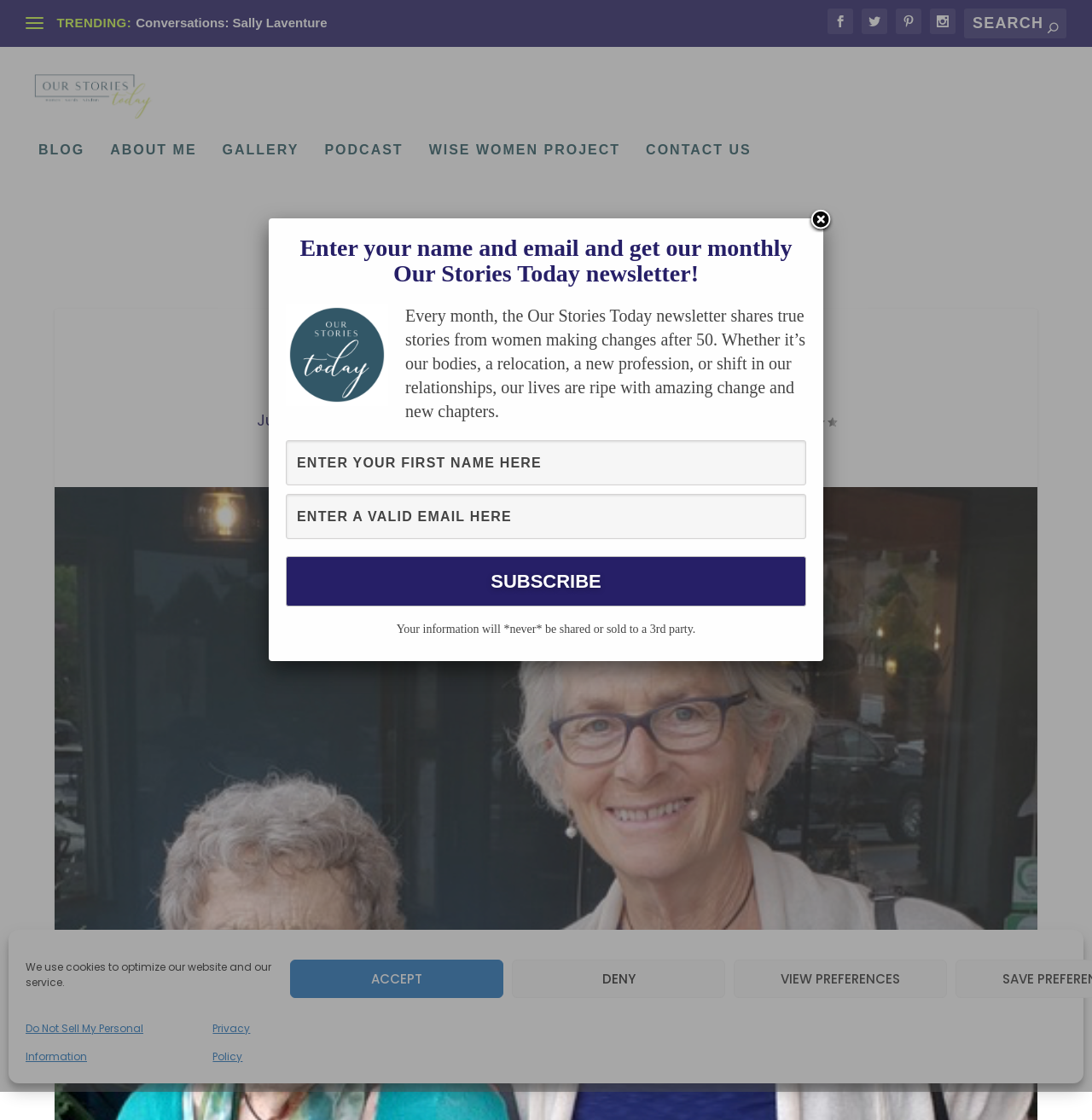Find the bounding box coordinates for the area you need to click to carry out the instruction: "View the gallery". The coordinates should be four float numbers between 0 and 1, indicated as [left, top, right, bottom].

[0.204, 0.175, 0.274, 0.248]